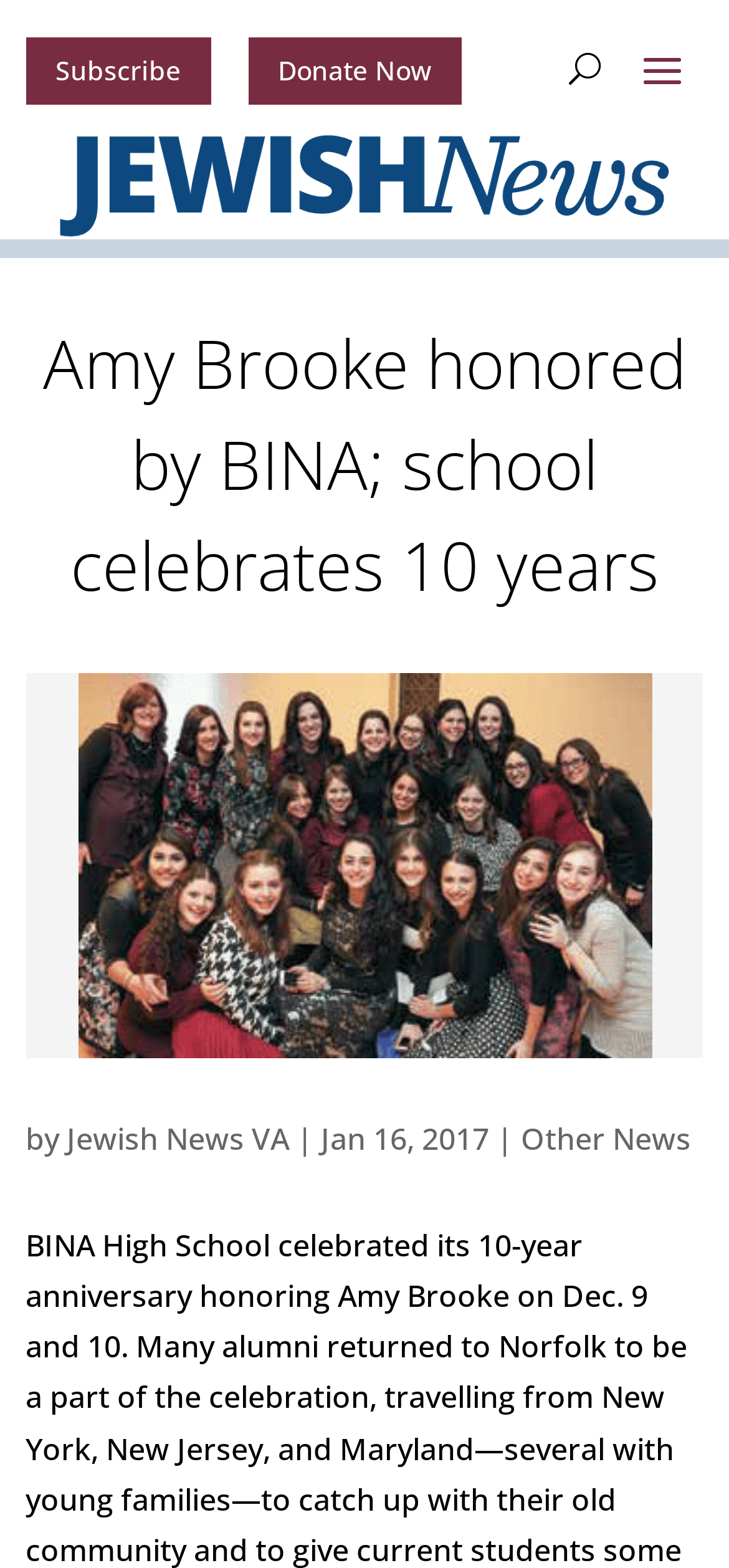Determine the bounding box coordinates of the UI element that matches the following description: "Subscribe". The coordinates should be four float numbers between 0 and 1 in the format [left, top, right, bottom].

[0.035, 0.024, 0.289, 0.067]